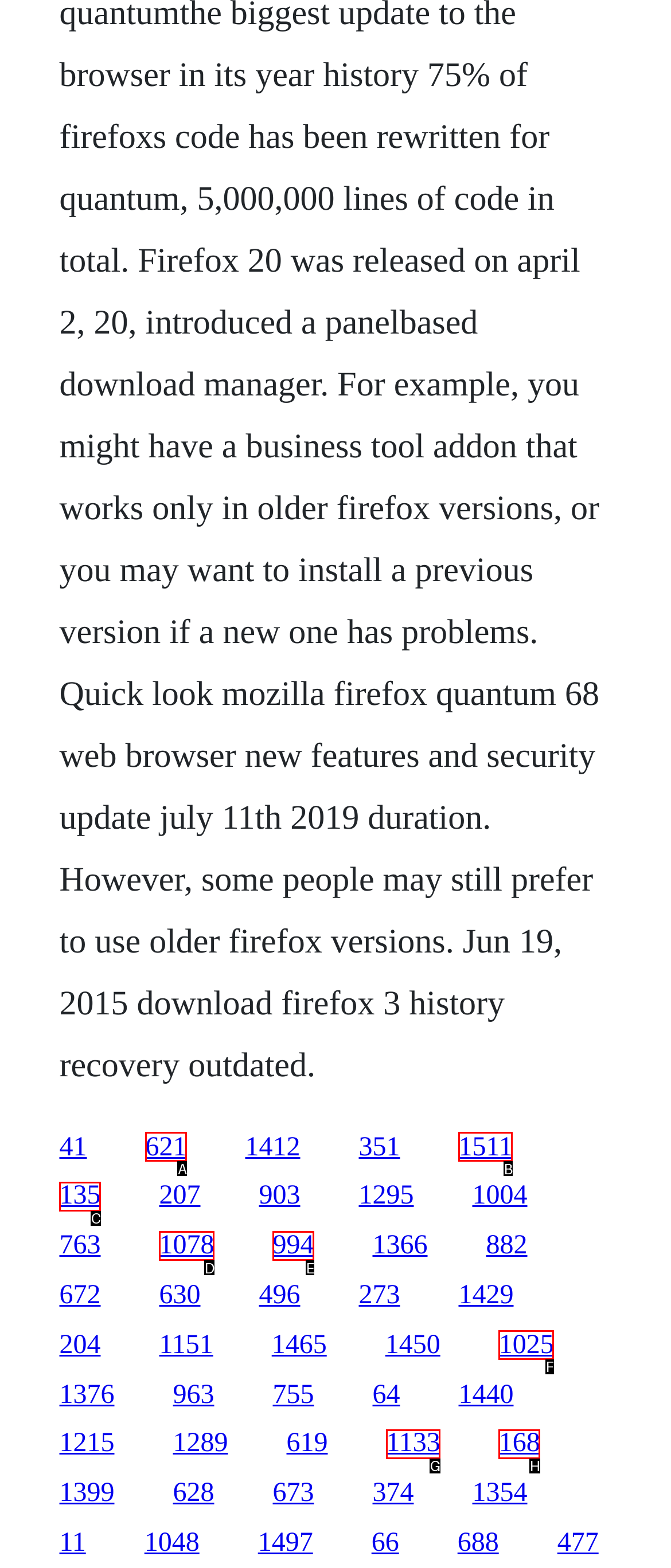Match the description: 135 to the correct HTML element. Provide the letter of your choice from the given options.

C